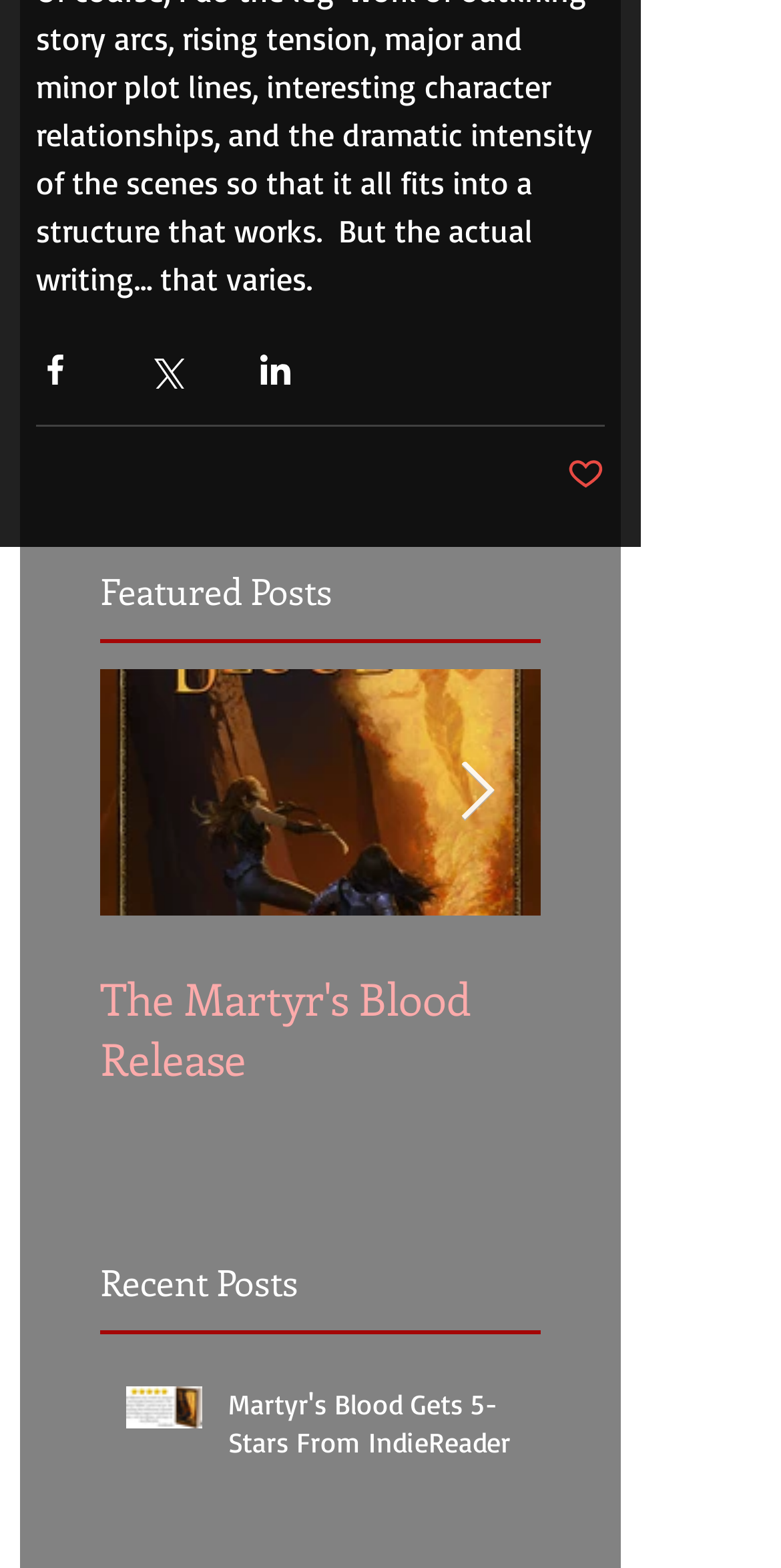Find the bounding box coordinates of the element to click in order to complete this instruction: "Read the post 'Martyr's Blood Gets 5-Stars From IndieReader'". The bounding box coordinates must be four float numbers between 0 and 1, denoted as [left, top, right, bottom].

[0.292, 0.883, 0.662, 0.943]